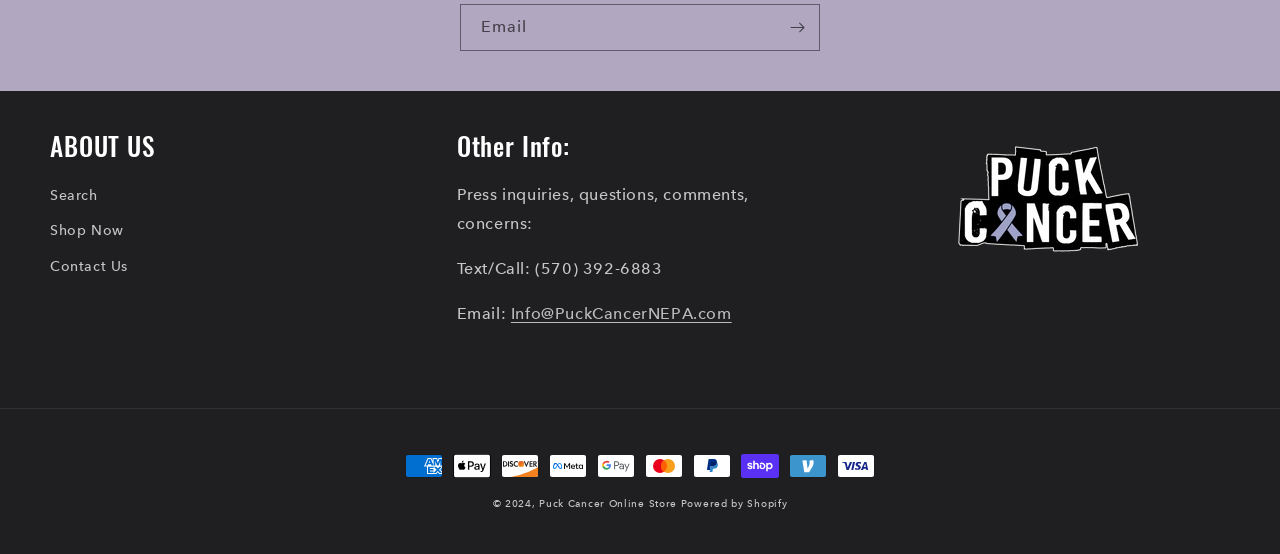What is the phone number for questions and comments?
Could you answer the question in a detailed manner, providing as much information as possible?

I found the phone number in the 'Other Info:' section, where it says 'Text/Call: (570) 392-6883'.